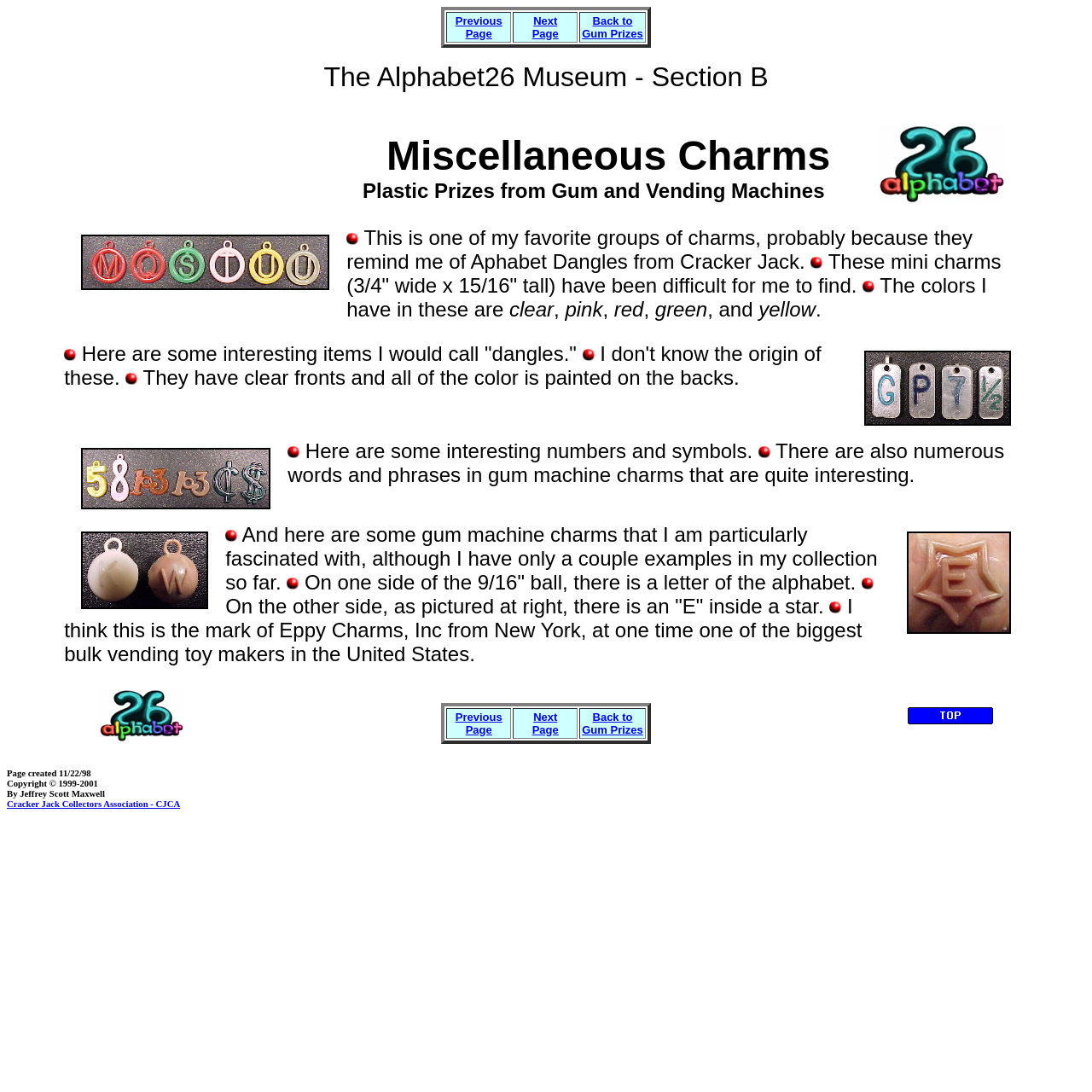Determine the bounding box coordinates for the area that needs to be clicked to fulfill this task: "Go to Index (Alphabet26)". The coordinates must be given as four float numbers between 0 and 1, i.e., [left, top, right, bottom].

[0.804, 0.176, 0.921, 0.189]